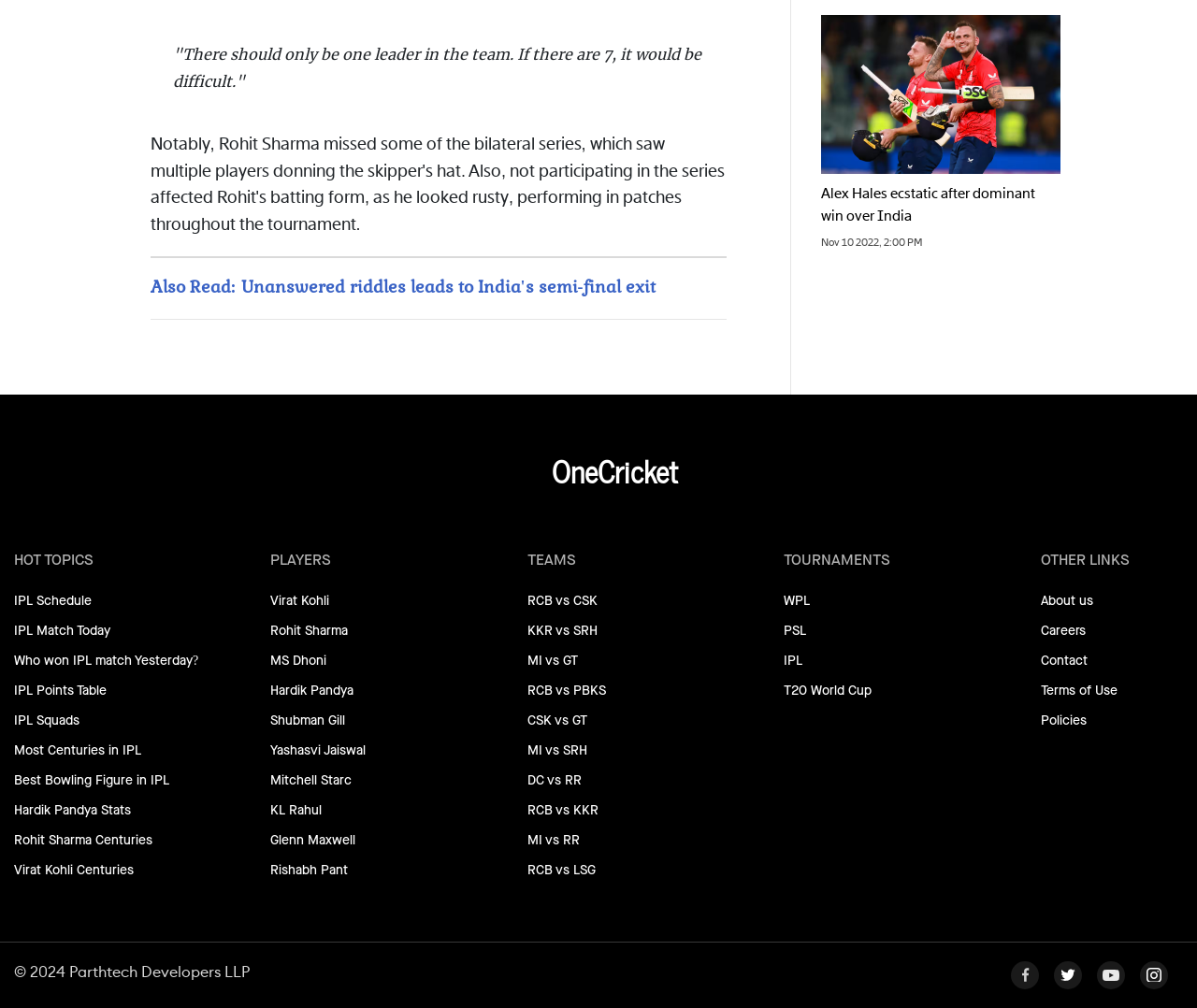Kindly determine the bounding box coordinates for the area that needs to be clicked to execute this instruction: "Check IPL schedule".

[0.012, 0.585, 0.183, 0.607]